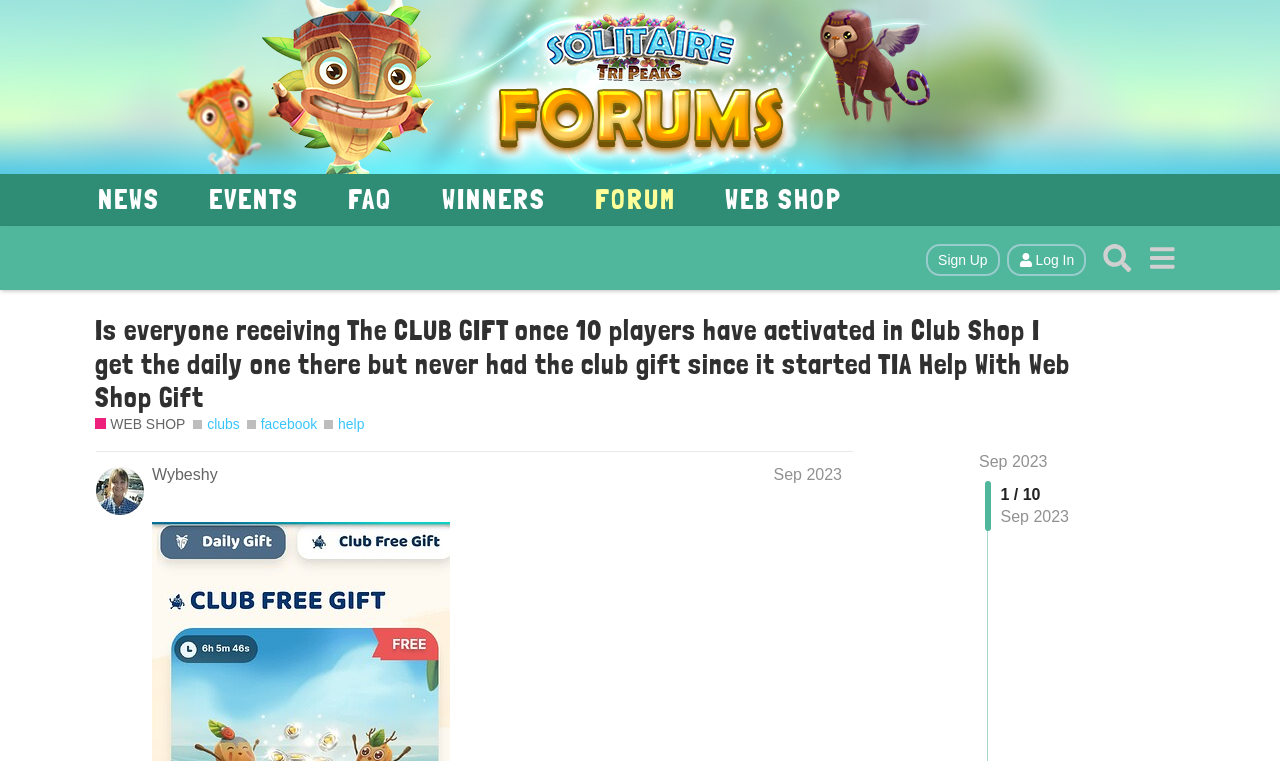How many links are there in the top navigation bar?
Provide a thorough and detailed answer to the question.

The top navigation bar contains links to 'NEWS', 'EVENTS', 'FAQ', 'WINNERS', 'FORUM', and 'WEB SHOP', which makes a total of 6 links.